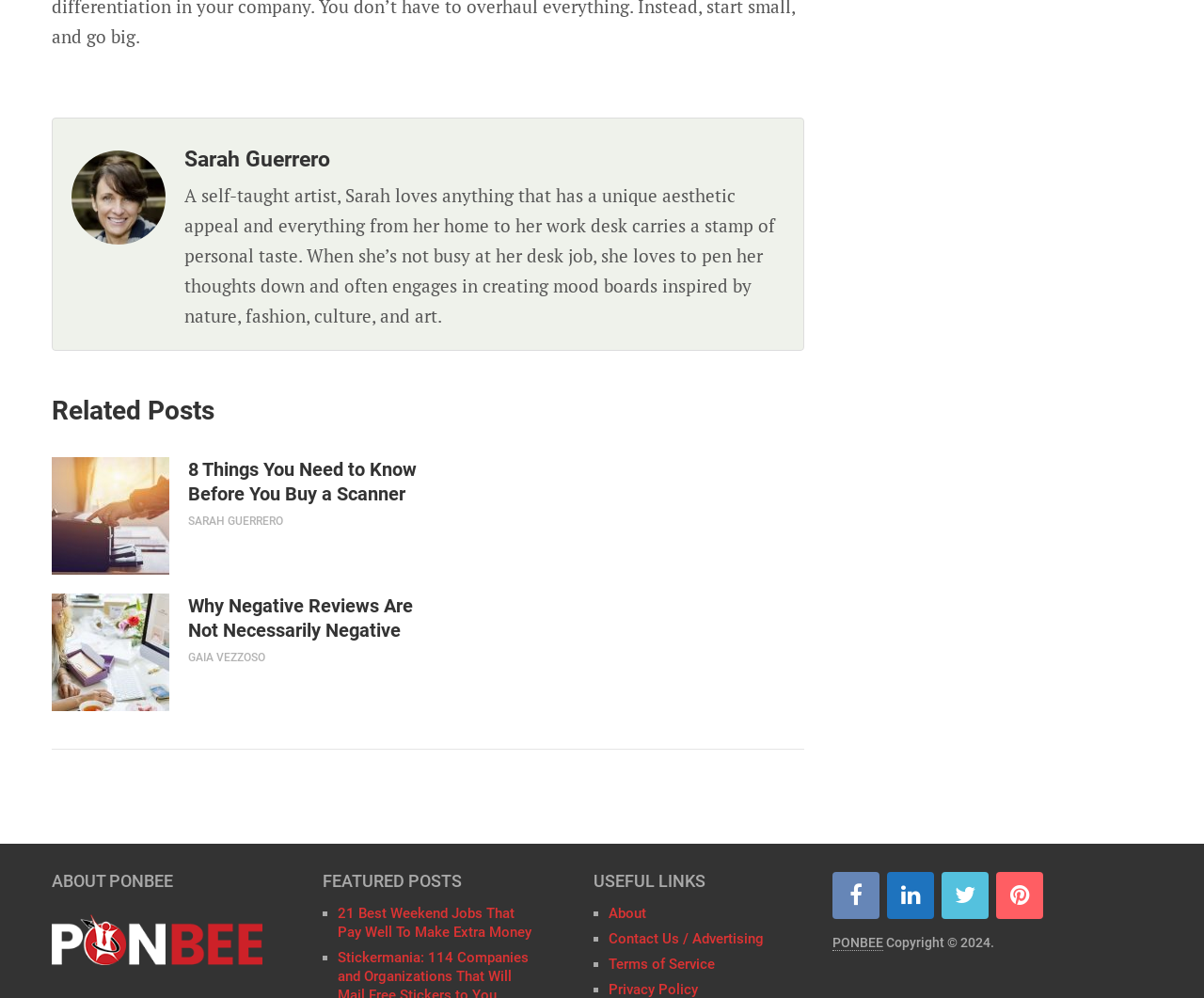Locate the bounding box coordinates of the area to click to fulfill this instruction: "read the article about things to know before buying a scanner". The bounding box should be presented as four float numbers between 0 and 1, in the order [left, top, right, bottom].

[0.156, 0.458, 0.356, 0.507]